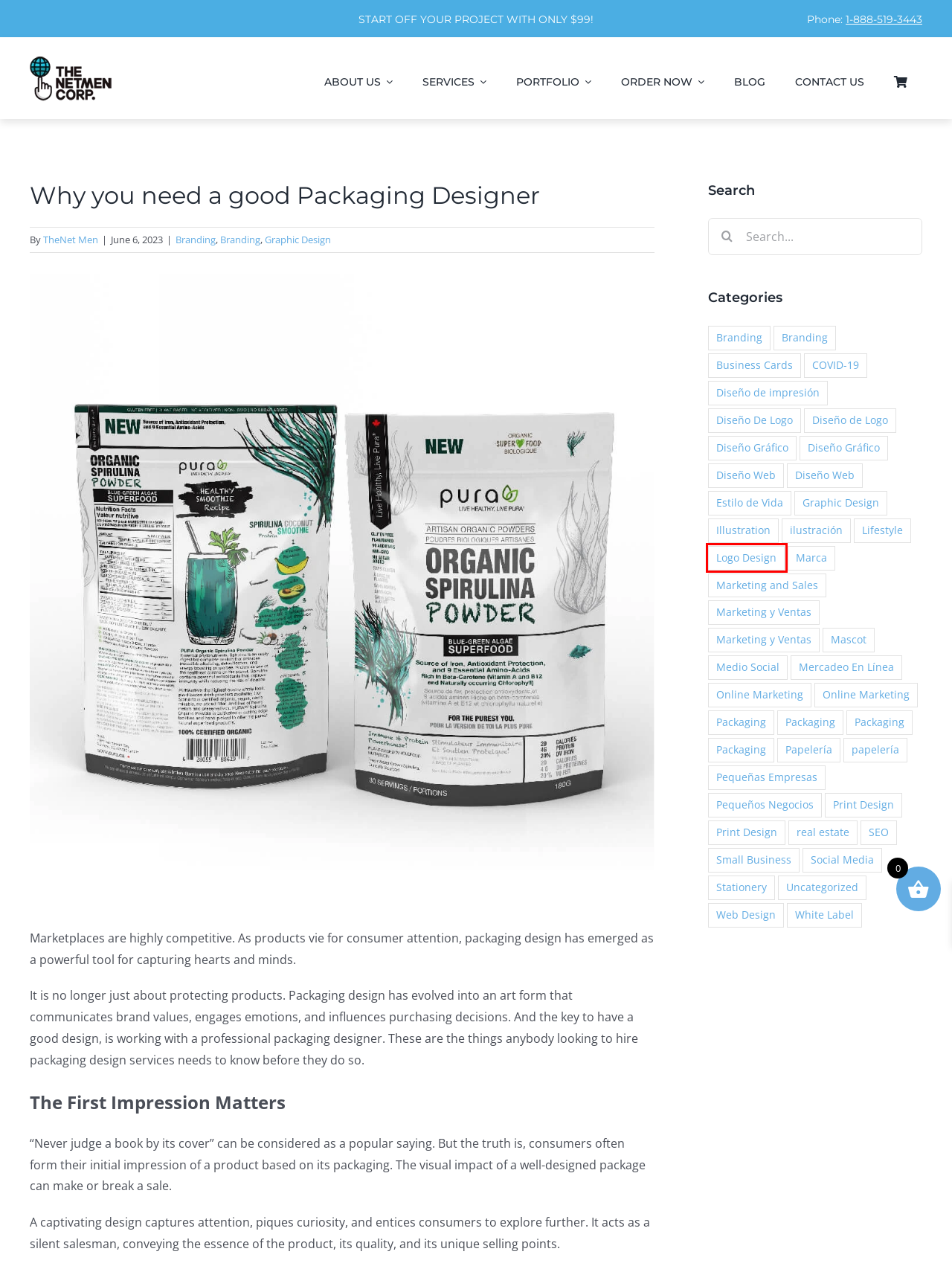Given a screenshot of a webpage with a red bounding box around an element, choose the most appropriate webpage description for the new page displayed after clicking the element within the bounding box. Here are the candidates:
A. Stationery Archives - The NetMen Corp
B. Pequeños Negocios Archives - The NetMen Corp
C. Cart - The NetMen Corp
D. Logo Design Archives - The NetMen Corp
E. Mascot Archives - The NetMen Corp
F. ilustración Archives - The NetMen Corp
G. Diseño Web Archives - The NetMen Corp
H. Estilo de Vida Archives - The NetMen Corp

D